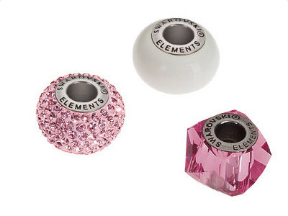Elaborate on the details you observe in the image.

The image showcases a beautifully arranged trio of decorative beads, perfect for adding a touch of elegance to any jewelry piece. Central to the composition is a sparkling pink bead adorned with multiple glittering rhinestones, radiating vibrancy and charm. To the right, a sophisticated, faceted pink bead adds an element of sophistication with its geometric shape and reflective surfaces. On the left, a smooth white bead presents a sleek contrast, featuring the engraved word "ELEMENTS," suggesting a premium quality. These beads cater to enthusiasts of personalized jewelry, particularly in the context of creating unique bracelets.